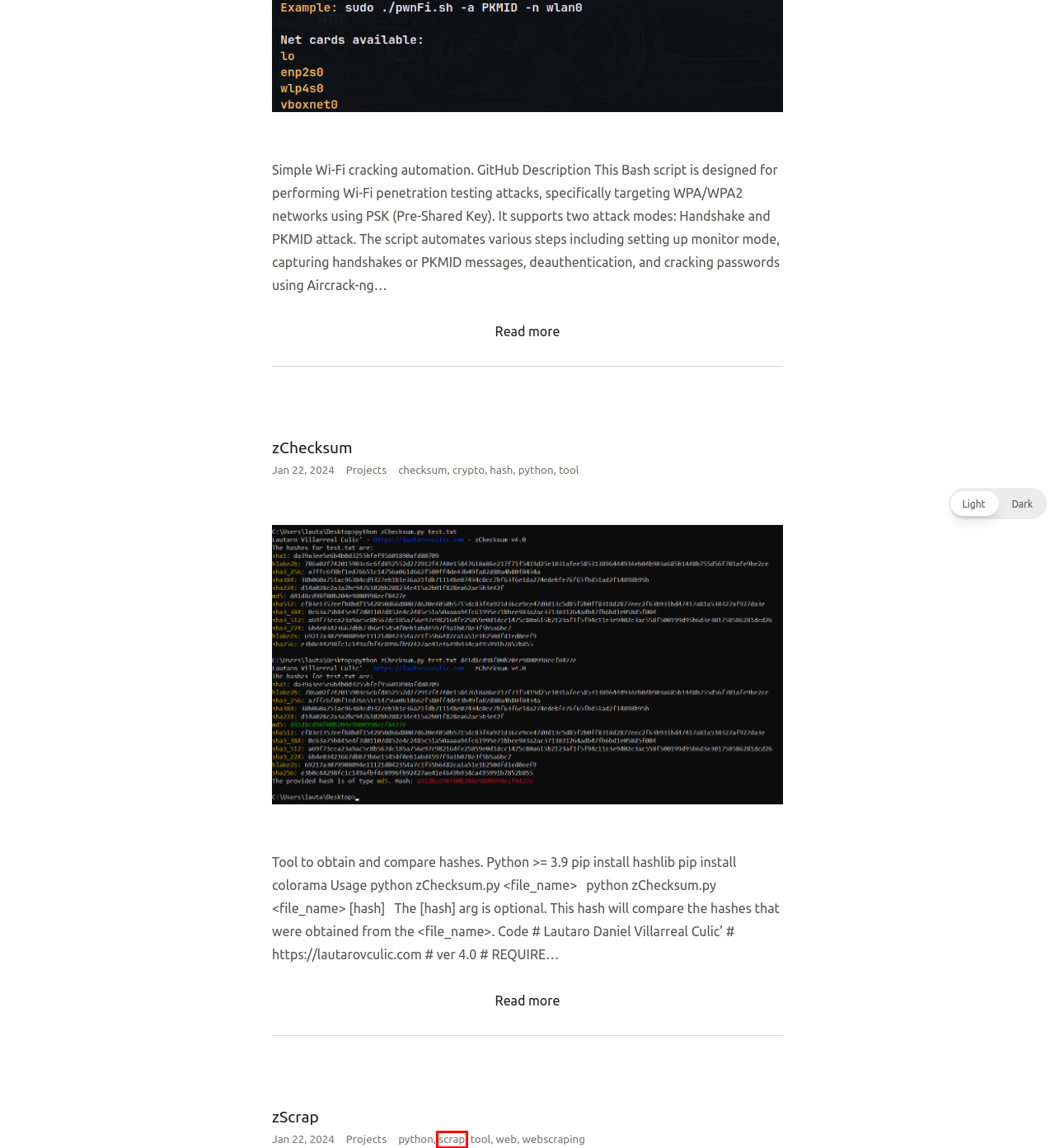You have a screenshot of a webpage with a red bounding box around an element. Select the webpage description that best matches the new webpage after clicking the element within the red bounding box. Here are the descriptions:
A. scrap - Lautaro
B. webscraping - Lautaro
C. zDirb - Lautaro
D. checksum - Lautaro
E. python - Lautaro
F. zScrap - Lautaro
G. crypto - Lautaro
H. zChecksum - Lautaro

A